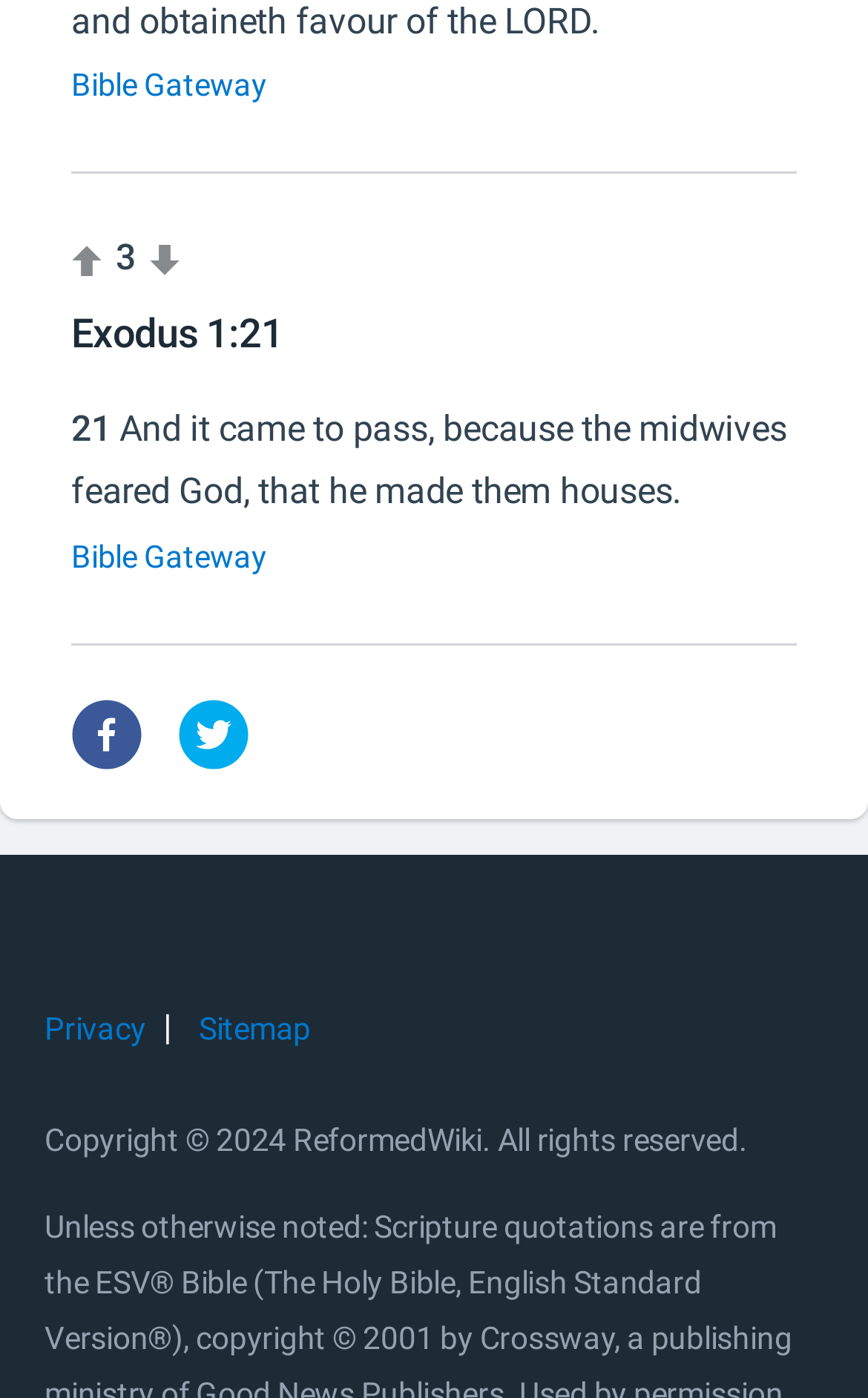Please study the image and answer the question comprehensively:
How many social media buttons are present?

There are two social media buttons present on the webpage, one for Facebook and one for Twitter, which can be identified by their respective icons.